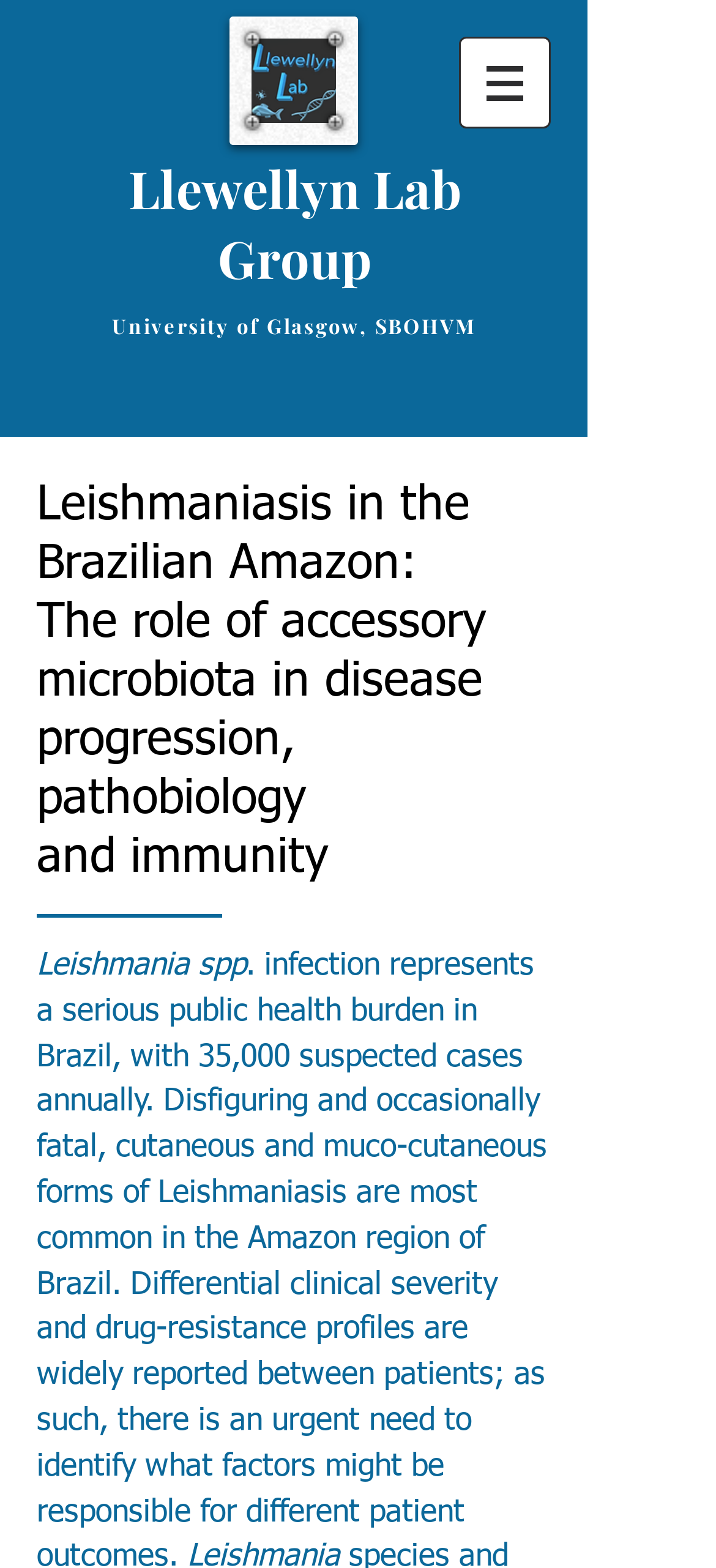What is the university affiliation of the lab group?
Please utilize the information in the image to give a detailed response to the question.

I found the answer by looking at the link element with the text 'University of Glasgow, SBOHVM' which is located below the lab group heading, suggesting a affiliation or association.